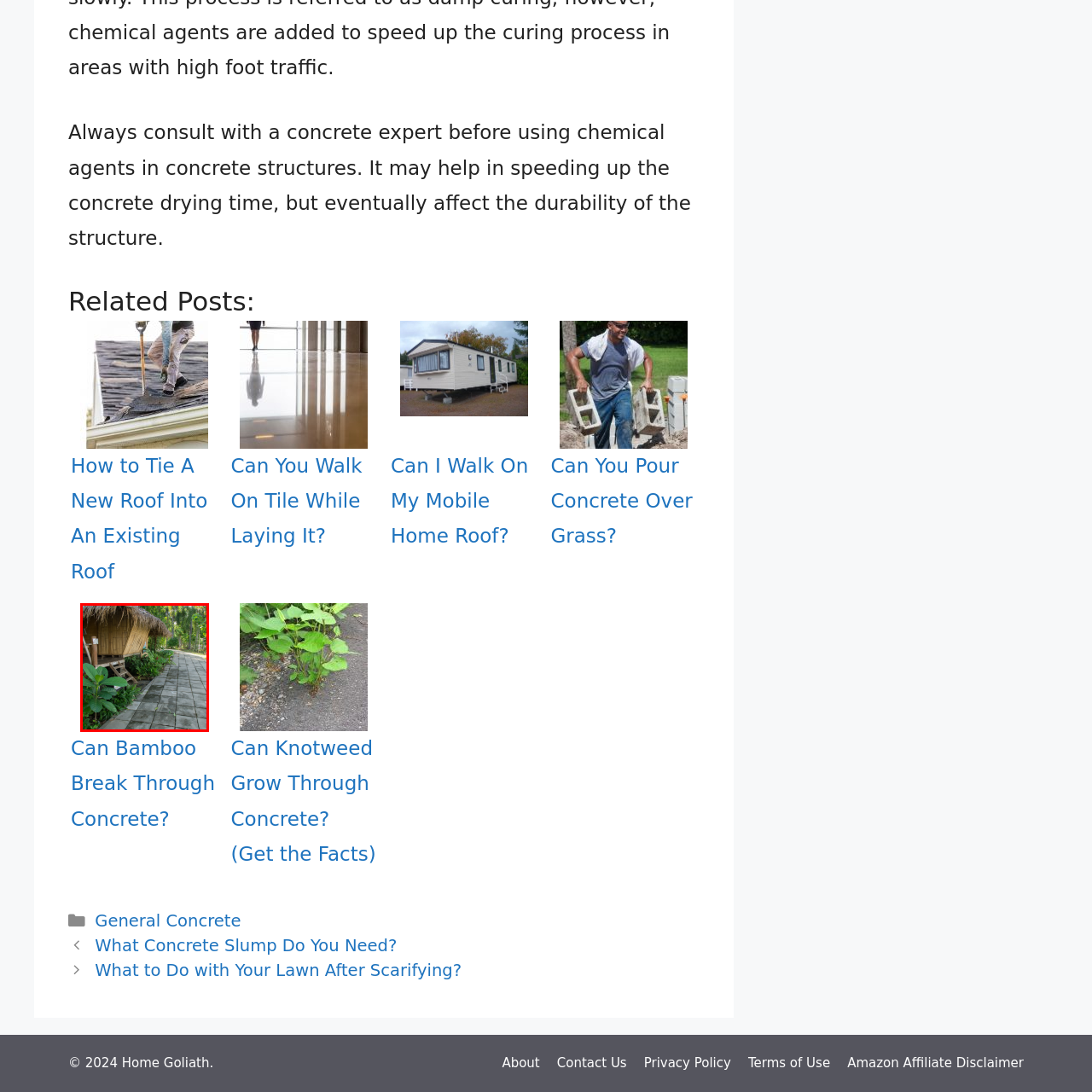Direct your attention to the section outlined in red and answer the following question with a single word or brief phrase: 
What material is the pathway made of?

Stone